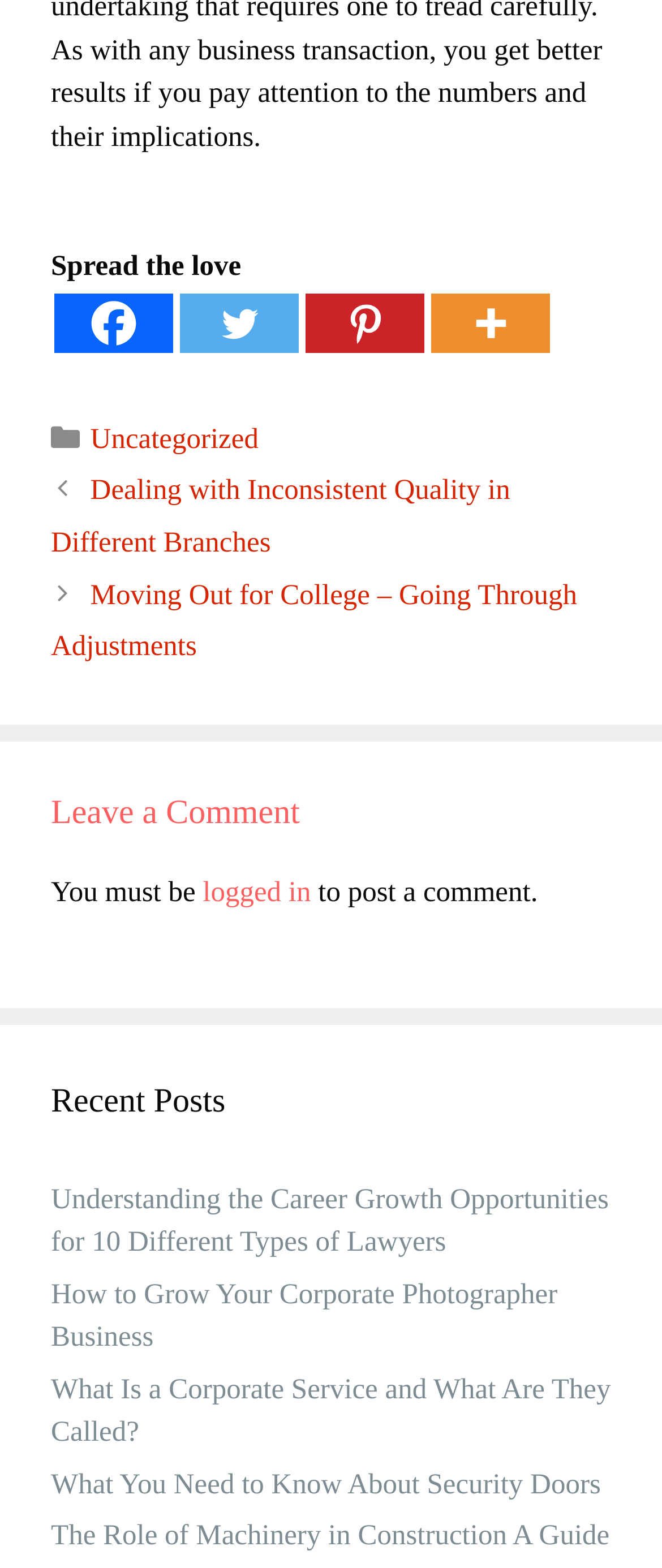Can you find the bounding box coordinates for the UI element given this description: "Uncategorized"? Provide the coordinates as four float numbers between 0 and 1: [left, top, right, bottom].

[0.136, 0.269, 0.391, 0.29]